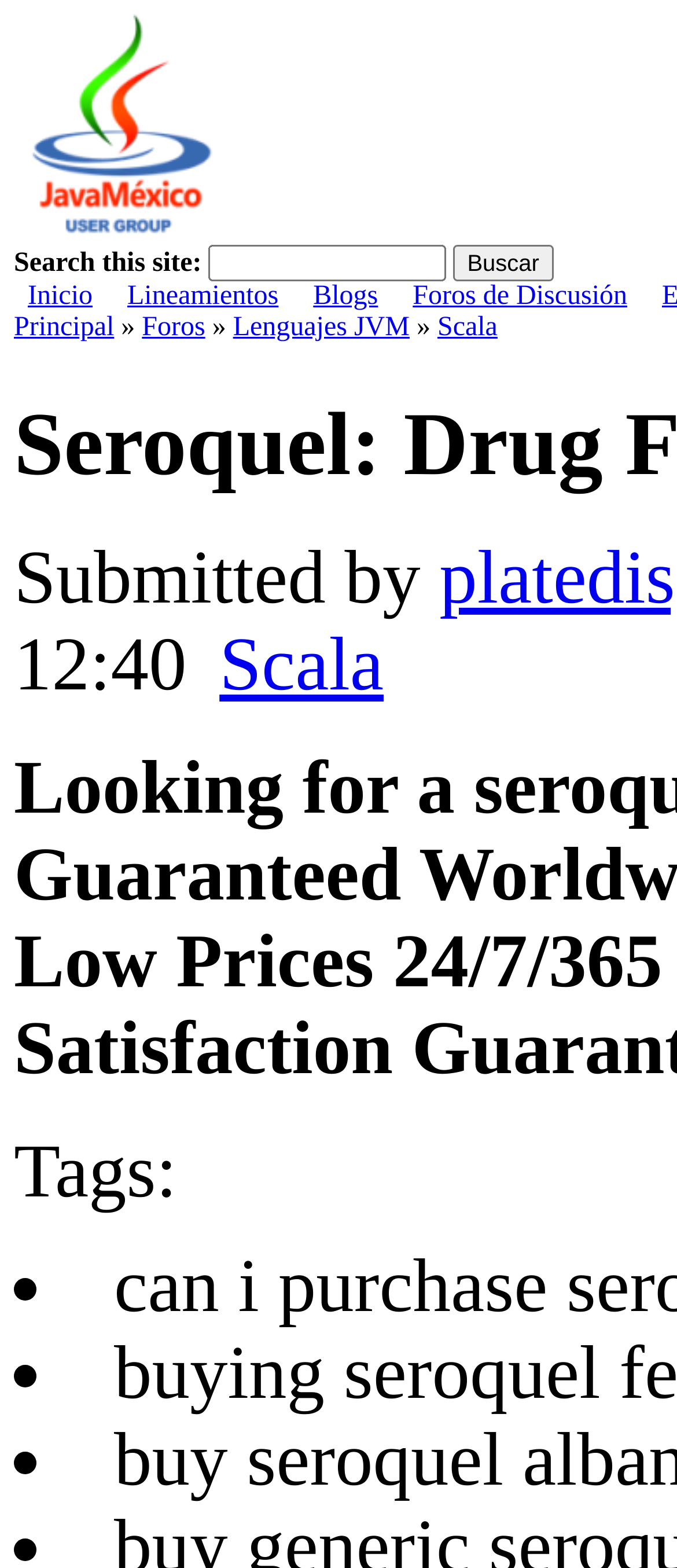Please specify the coordinates of the bounding box for the element that should be clicked to carry out this instruction: "view January 2021". The coordinates must be four float numbers between 0 and 1, formatted as [left, top, right, bottom].

None